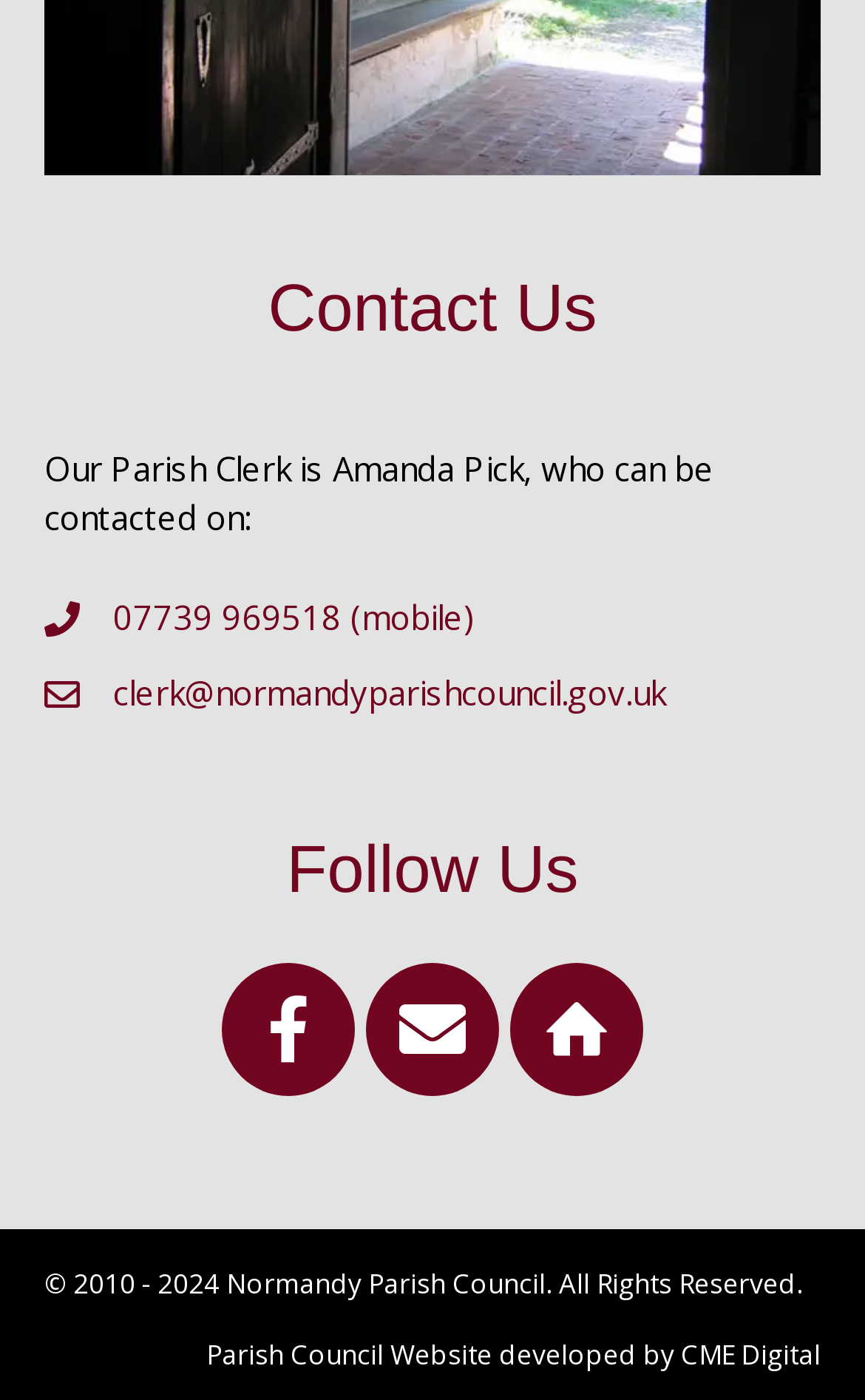Analyze the image and answer the question with as much detail as possible: 
What is the copyright year range of the Parish Council website?

I found a copyright notice at the bottom of the webpage which states '© 2010 - 2024 Normandy Parish Council. All Rights Reserved.' This indicates that the website's copyright year range is from 2010 to 2024.